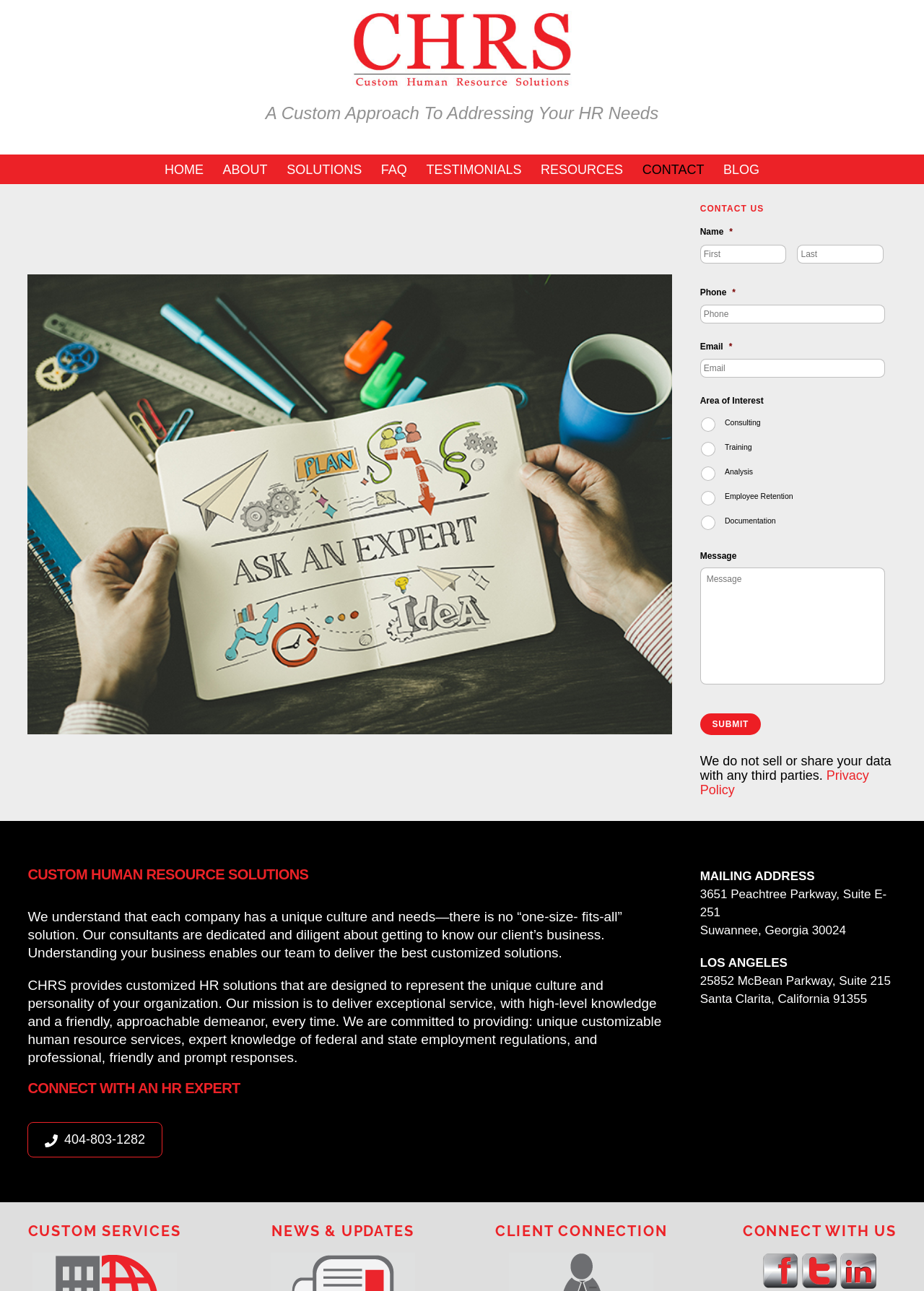Please locate and generate the primary heading on this webpage.

CUSTOM HUMAN RESOURCE SOLUTIONS